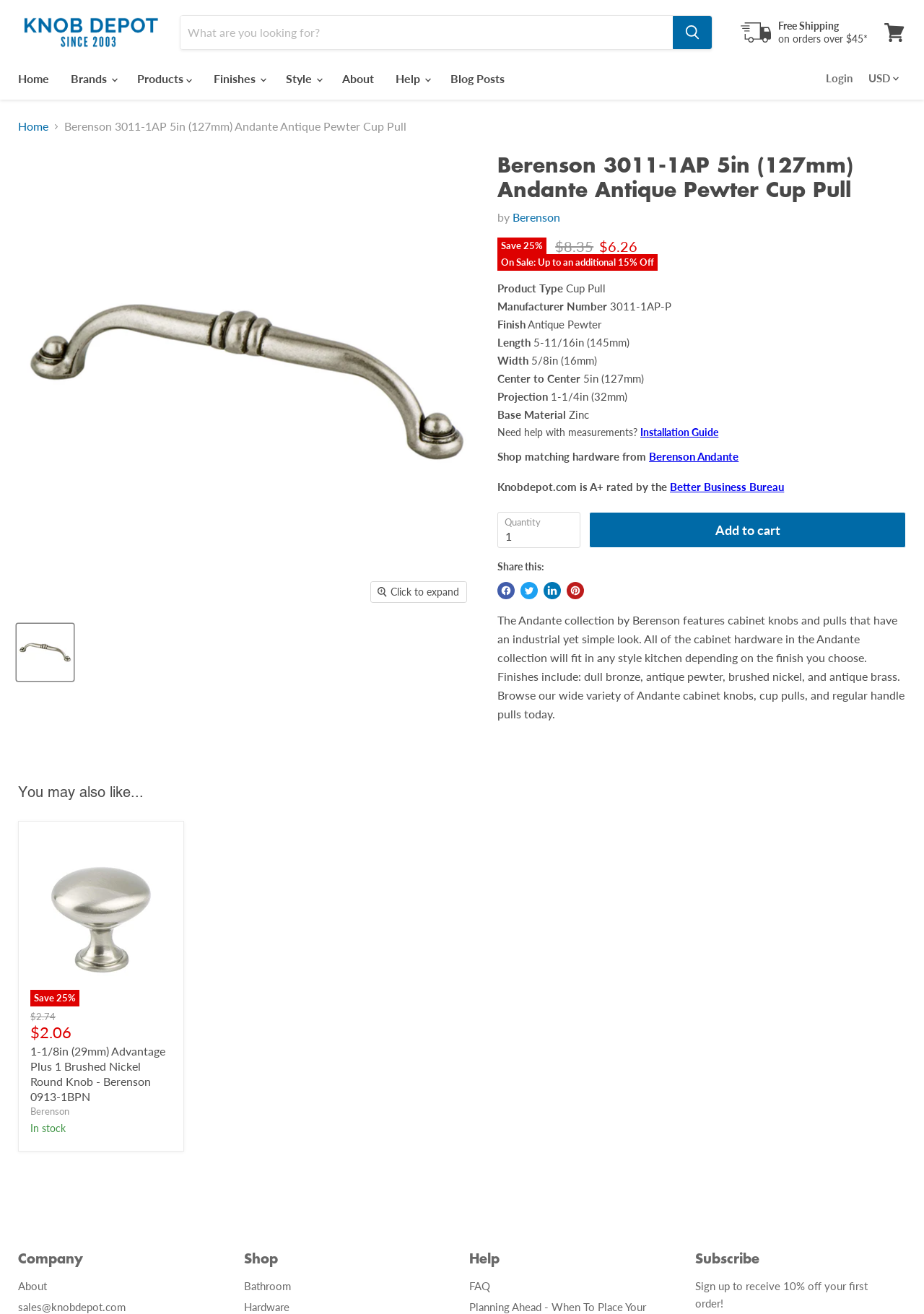Identify the bounding box coordinates for the region of the element that should be clicked to carry out the instruction: "Search for products". The bounding box coordinates should be four float numbers between 0 and 1, i.e., [left, top, right, bottom].

[0.195, 0.012, 0.728, 0.037]